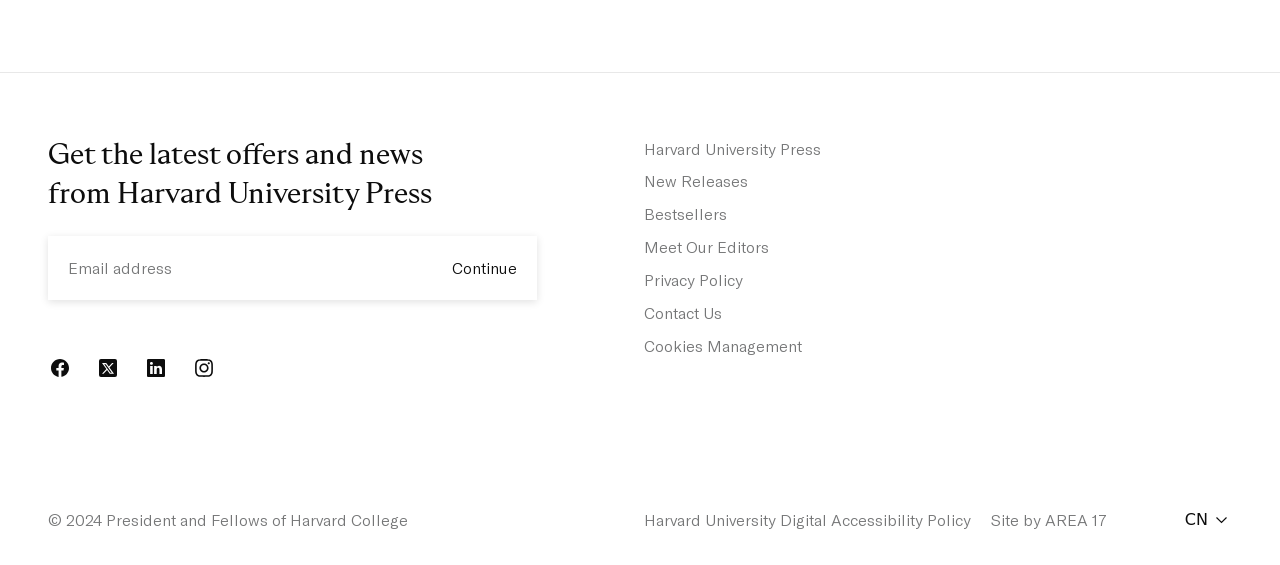What is the language option present?
Respond with a short answer, either a single word or a phrase, based on the image.

CN